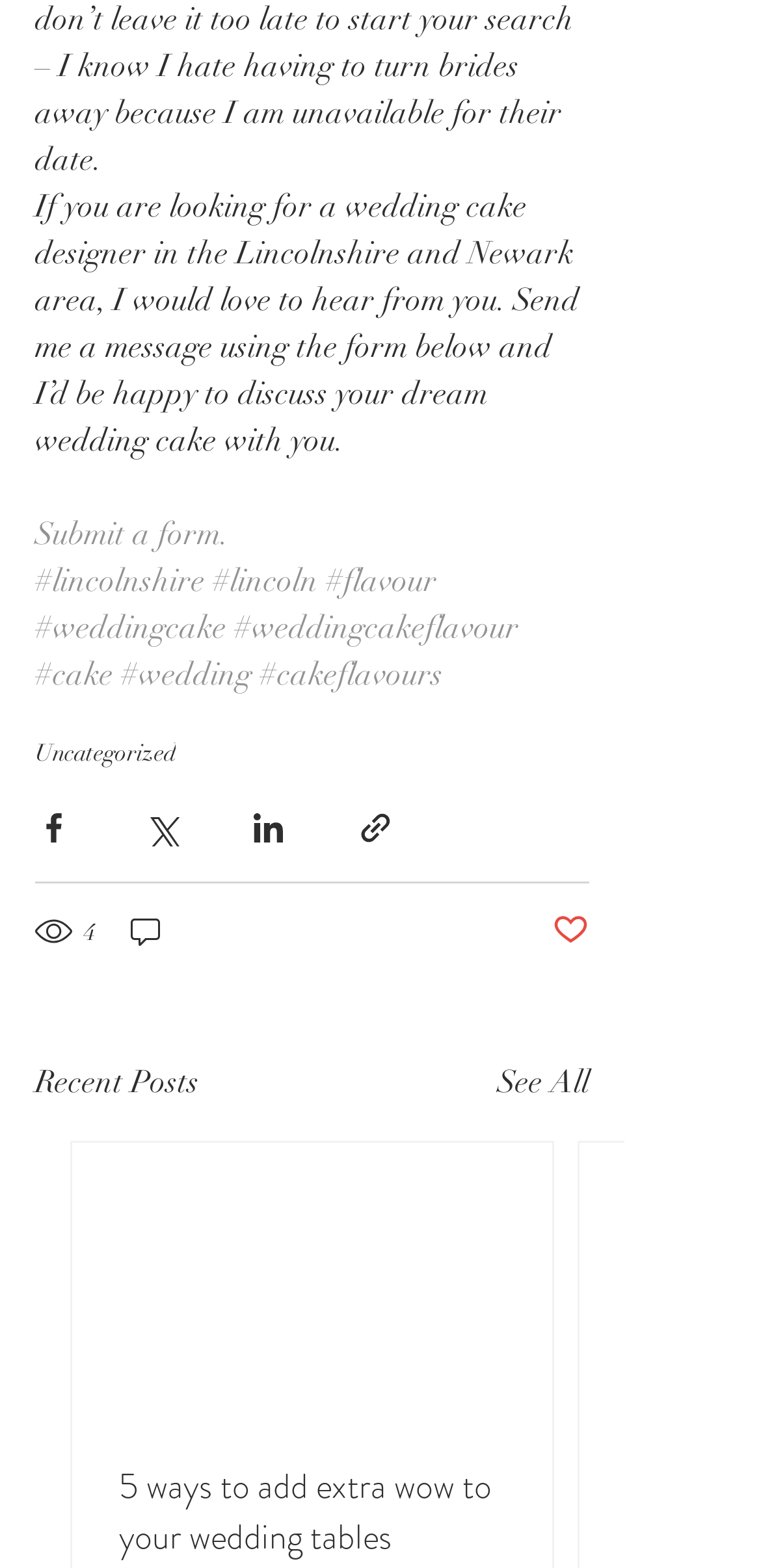Locate the bounding box coordinates of the clickable area needed to fulfill the instruction: "Explore wedding cake flavors".

[0.428, 0.359, 0.574, 0.384]